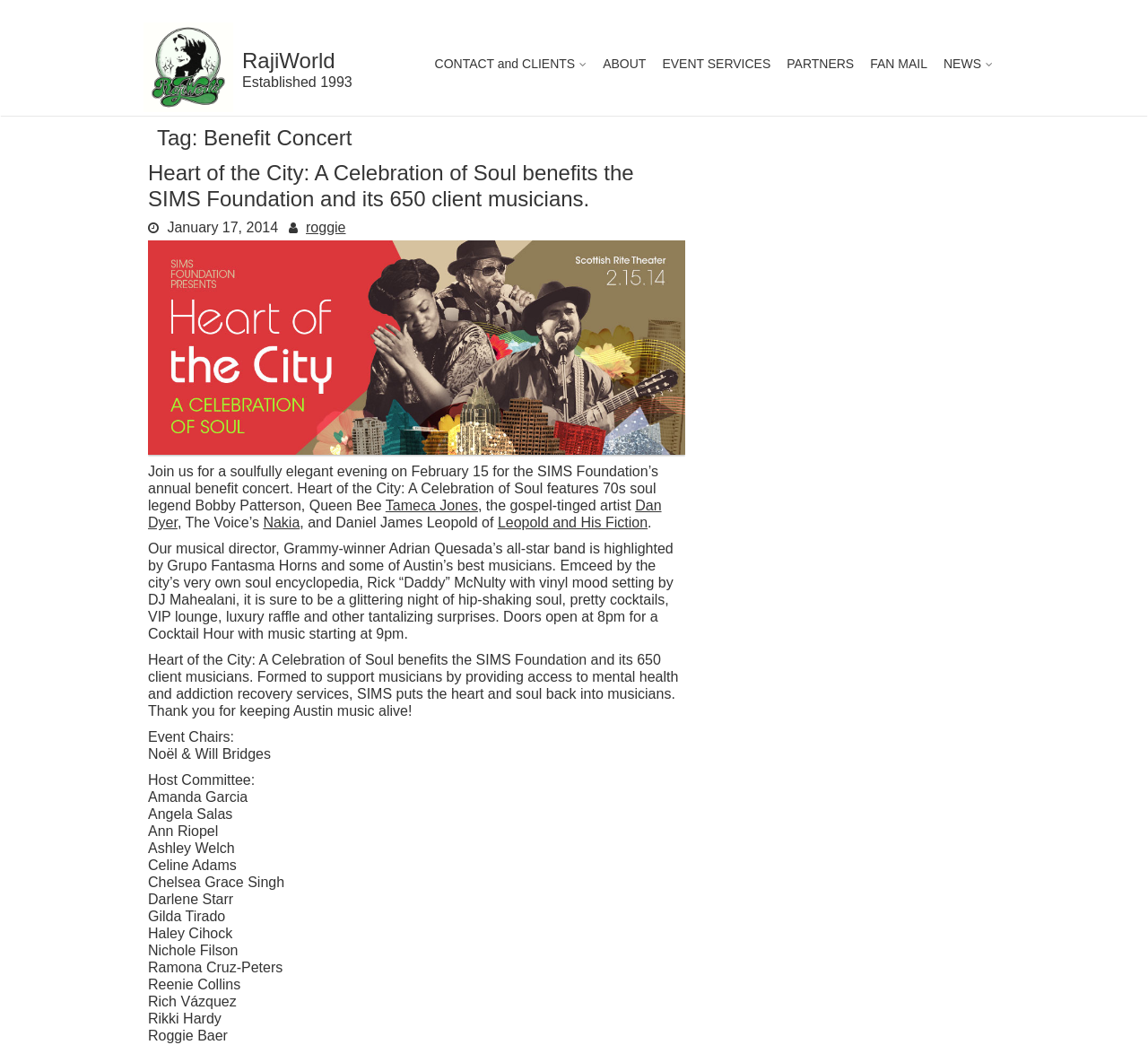Utilize the details in the image to thoroughly answer the following question: Who is the emcee of the event?

The answer can be found in the paragraph 'Emceed by the city’s very own soul encyclopedia, Rick “Daddy” McNulty with vinyl mood setting by DJ Mahealani, it is sure to be a glittering night of hip-shaking soul, pretty cocktails, VIP lounge, luxury raffle and other tantalizing surprises.' which mentions the emcee of the event.